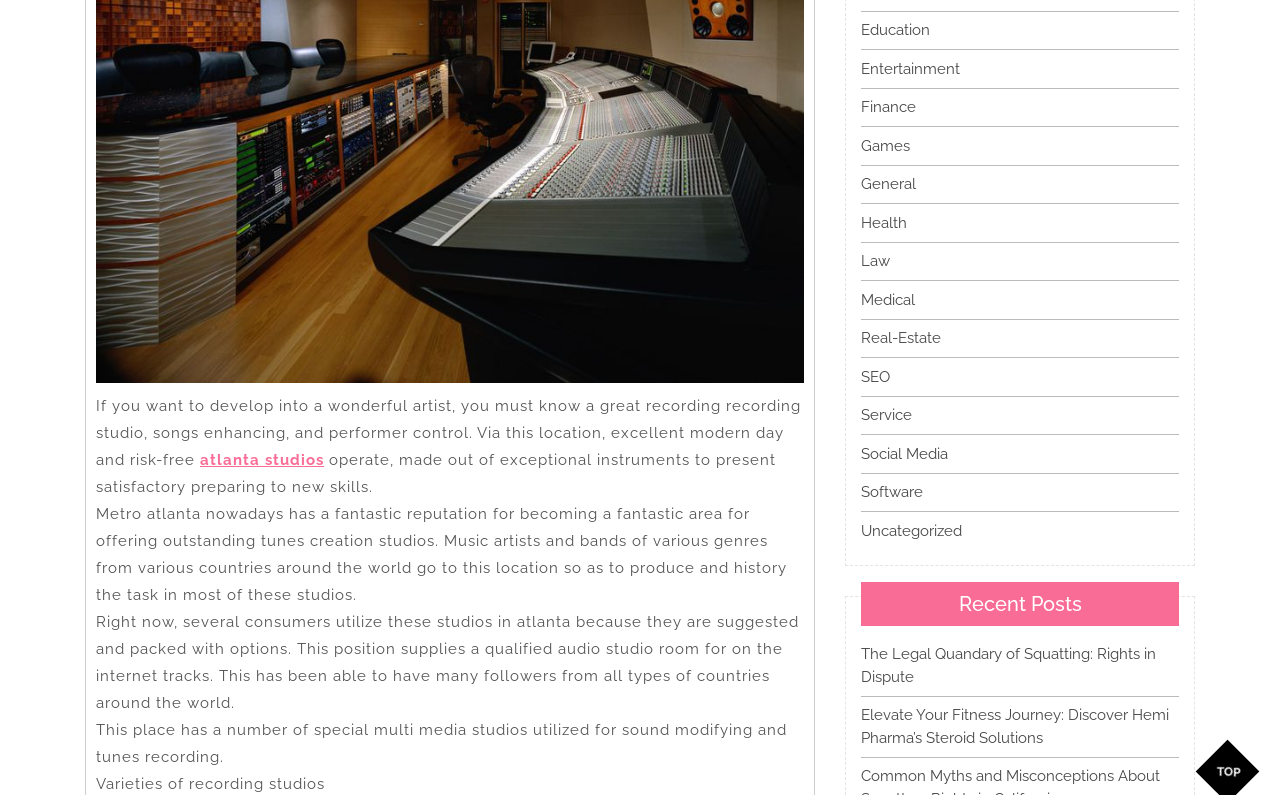Locate the bounding box of the UI element described by: "Barnes & Noble" in the given webpage screenshot.

None